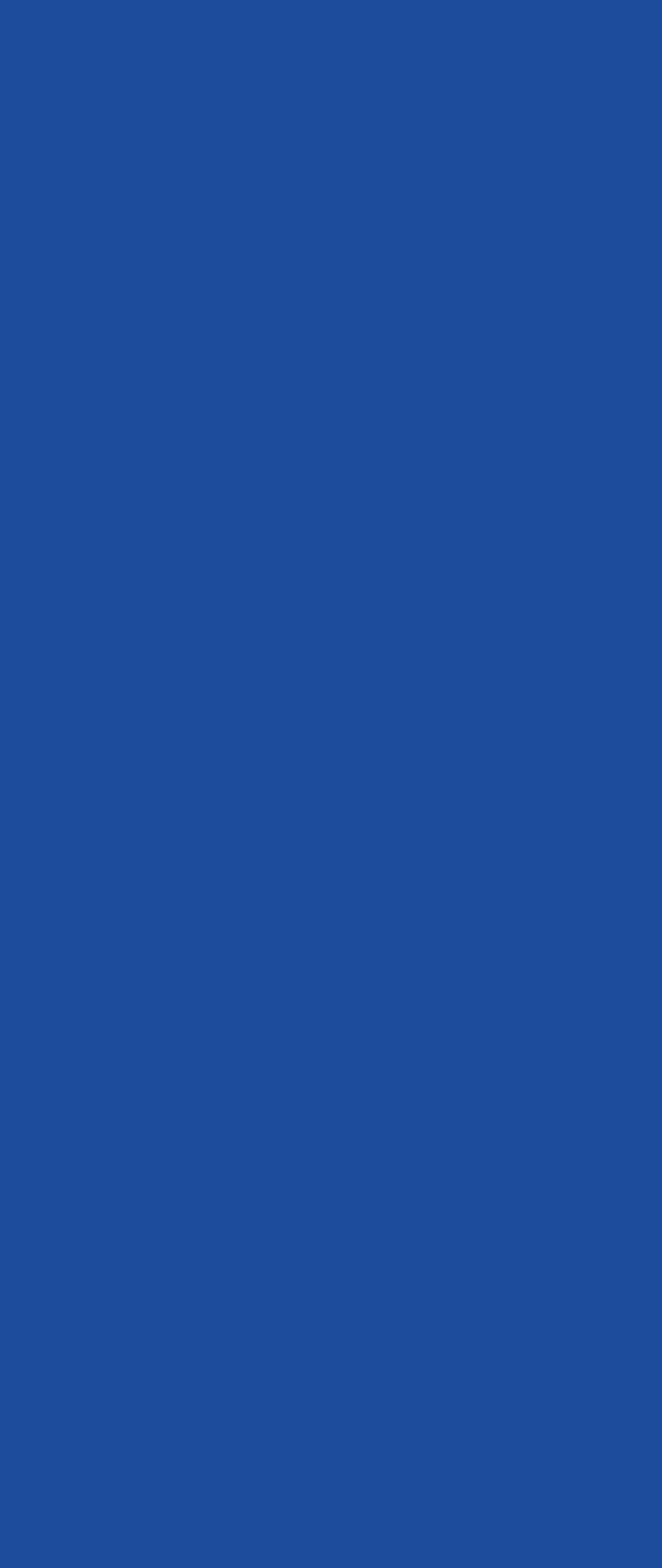Please identify the bounding box coordinates of the element's region that should be clicked to execute the following instruction: "Click the 'Request Appointment' link". The bounding box coordinates must be four float numbers between 0 and 1, i.e., [left, top, right, bottom].

[0.0, 0.355, 0.638, 0.384]